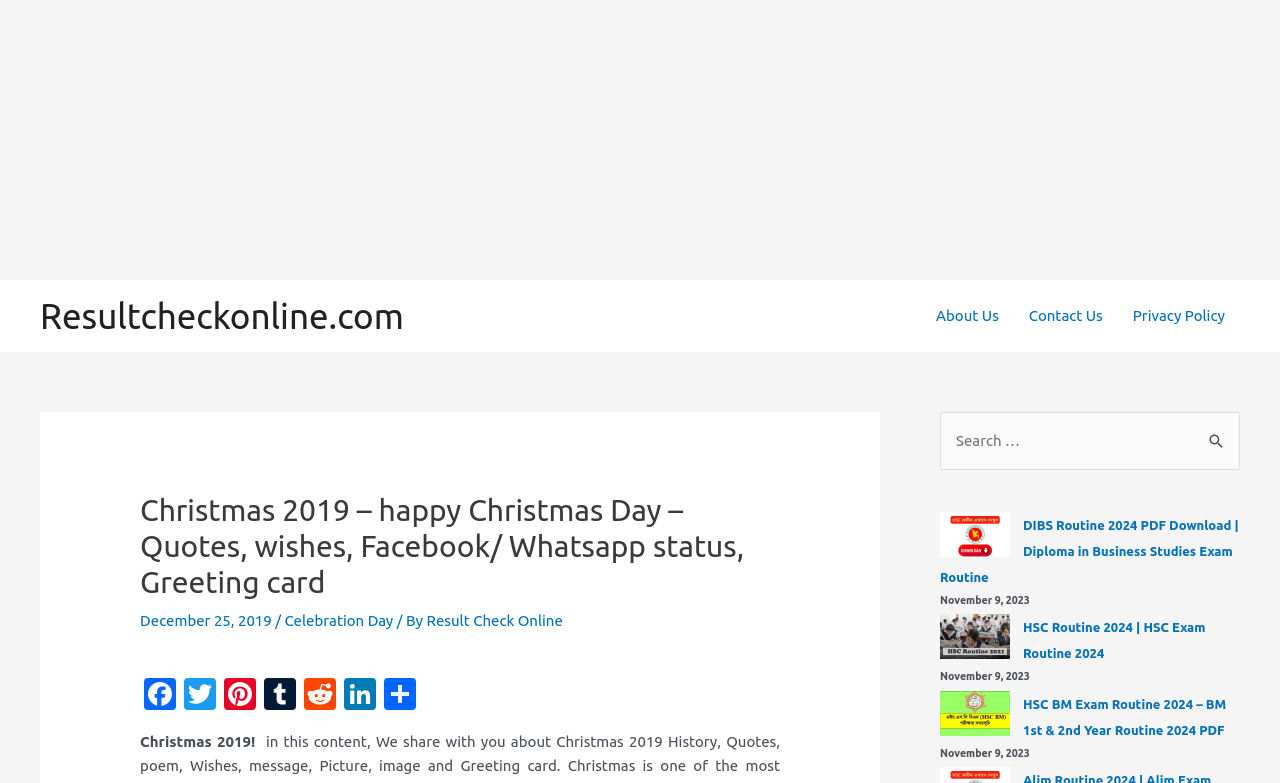What is the purpose of the search box?
Based on the content of the image, thoroughly explain and answer the question.

I inferred the purpose of the search box by looking at the static text element that says 'Search for:' and the search box element itself, which suggests that users can input keywords to search for content on the website.